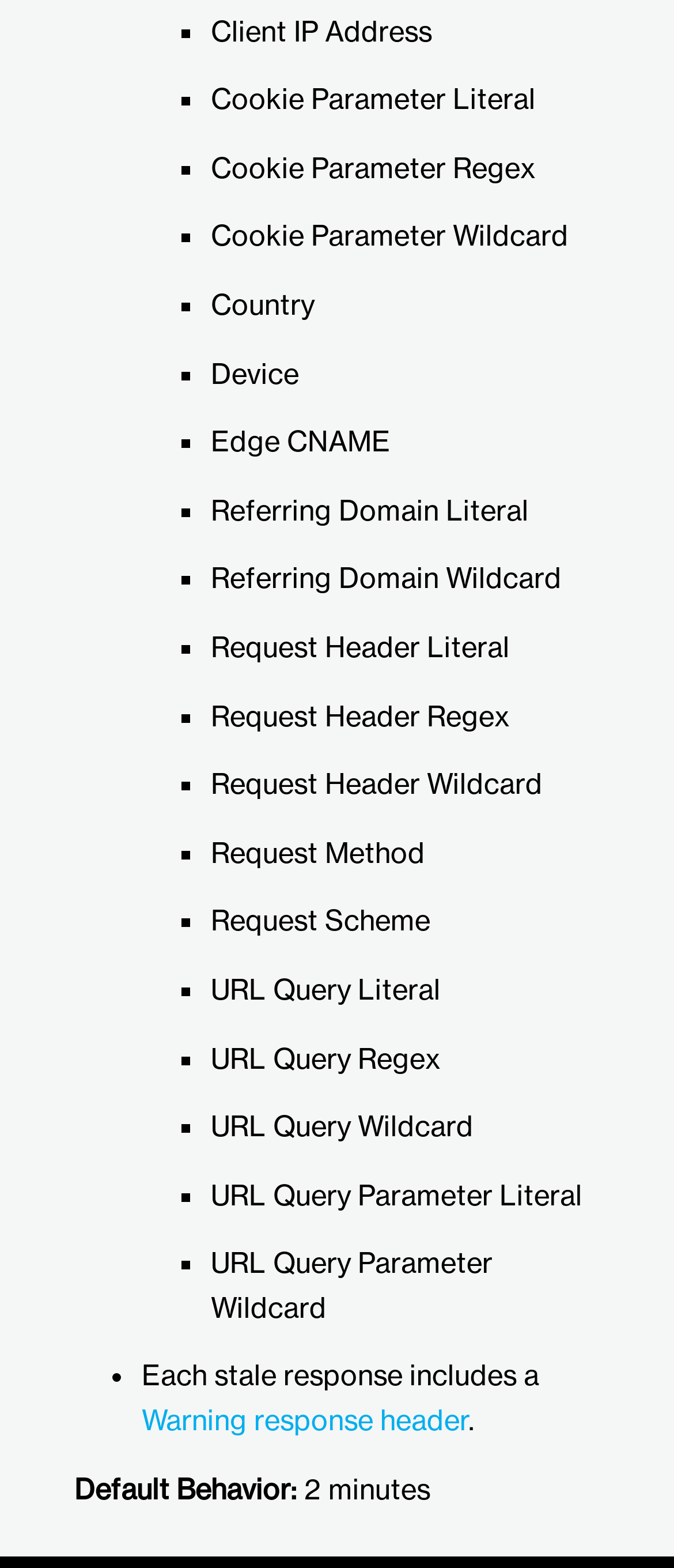Provide the bounding box coordinates for the specified HTML element described in this description: "Warning response header". The coordinates should be four float numbers ranging from 0 to 1, in the format [left, top, right, bottom].

[0.21, 0.893, 0.695, 0.916]